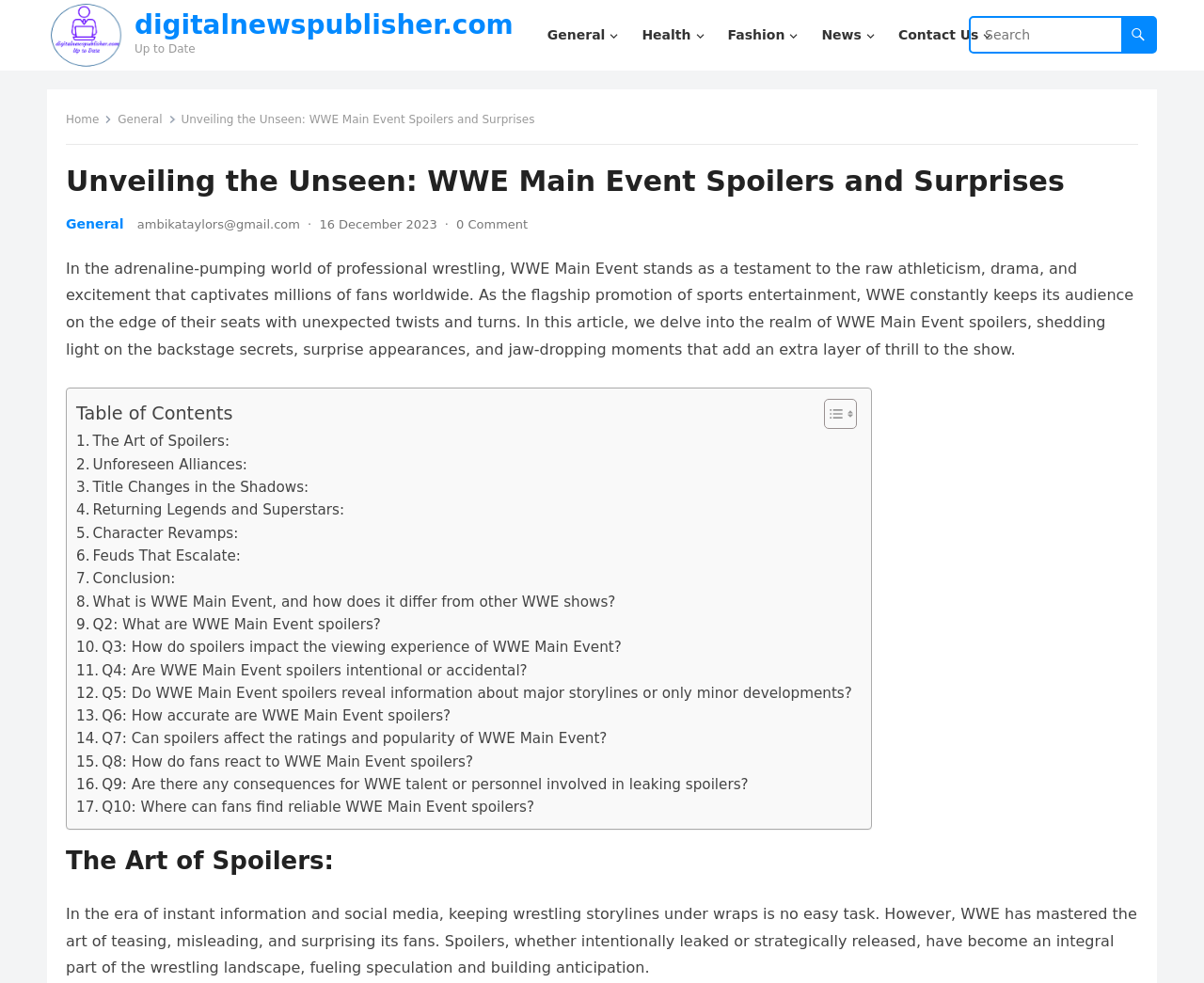What is the topic of the article?
Please give a detailed and elaborate answer to the question.

The topic of the article can be determined by reading the heading element with the text 'Unveiling the Unseen: WWE Main Event Spoilers and Surprises' and the static text element that follows, which provides a brief summary of the article's content.